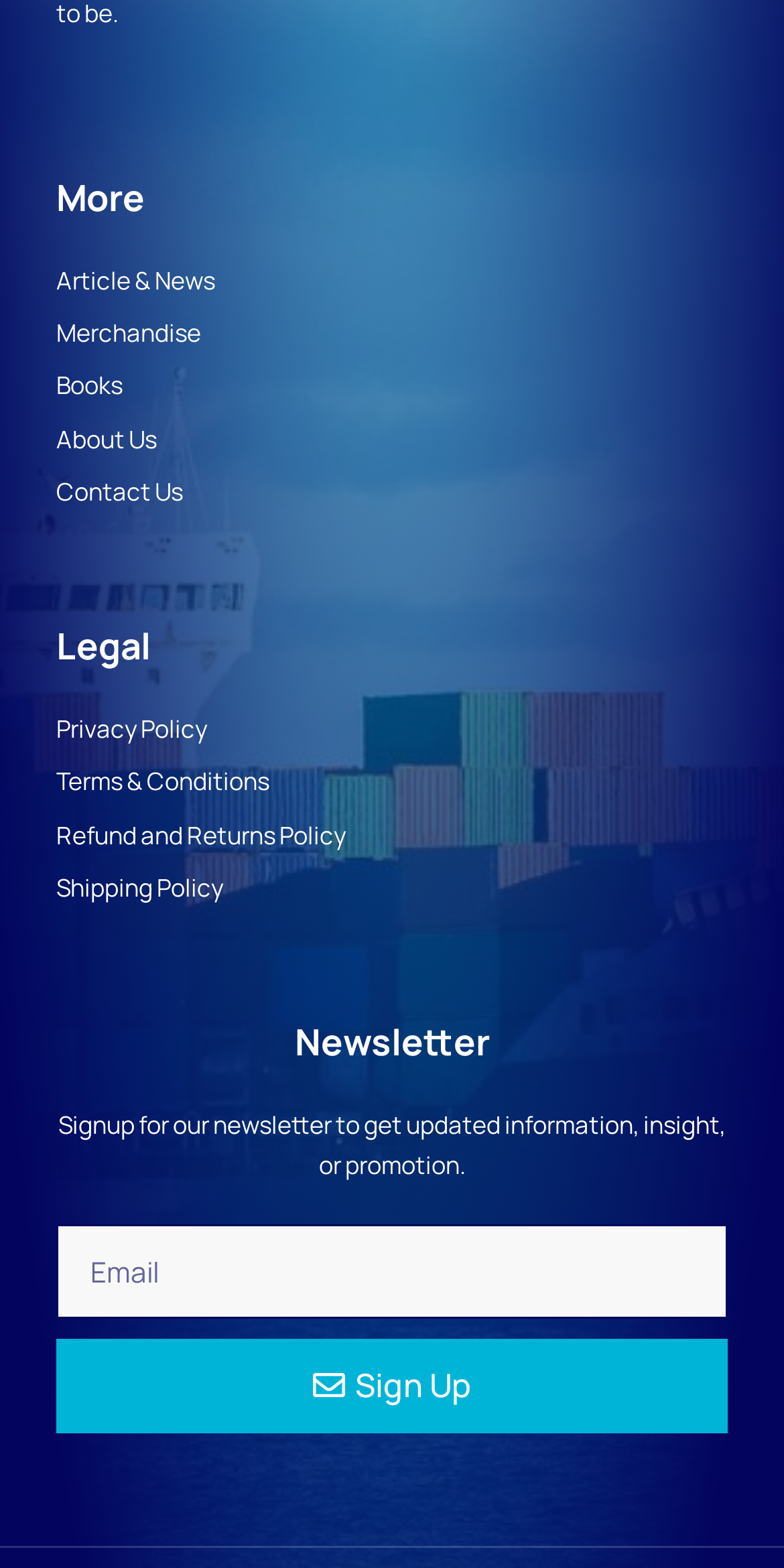What is the first link under 'More'?
Please provide a single word or phrase as your answer based on the screenshot.

Article & News